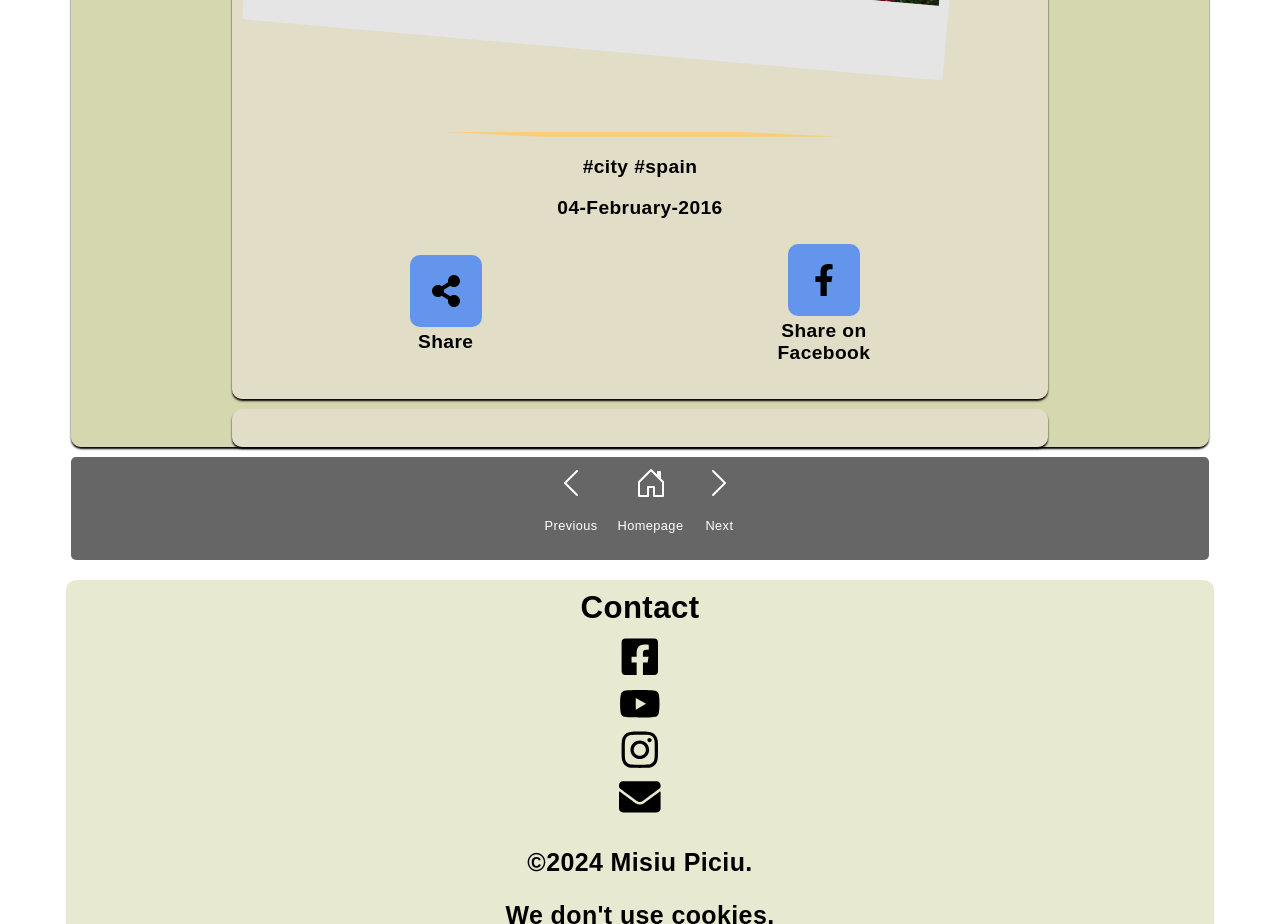What is the date mentioned?
Give a detailed and exhaustive answer to the question.

The date is mentioned in the static text '04-February-2016' which is located near the top of the webpage, indicating that the context of the webpage is related to this specific date.